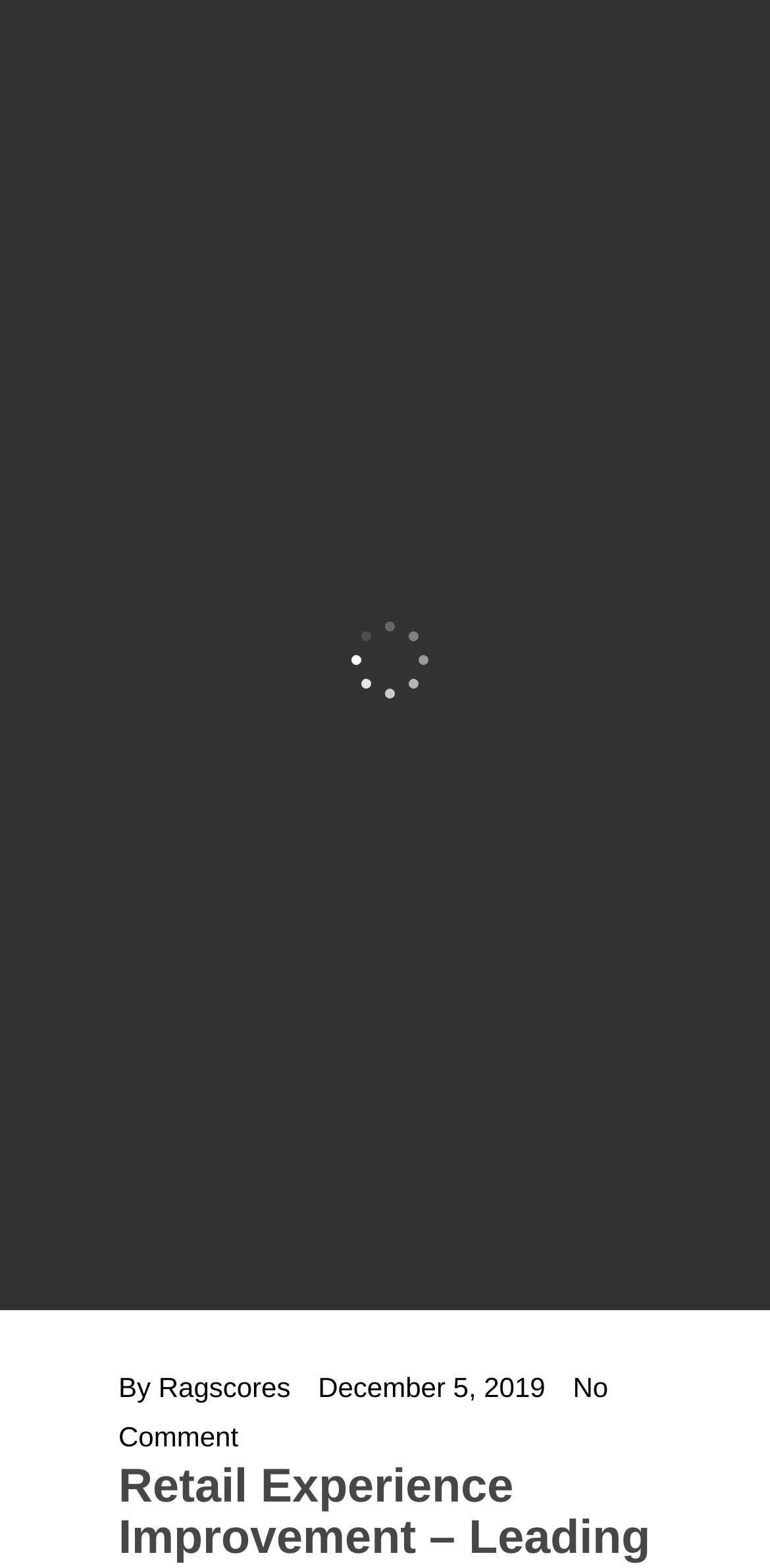Identify the bounding box coordinates of the part that should be clicked to carry out this instruction: "Share".

None